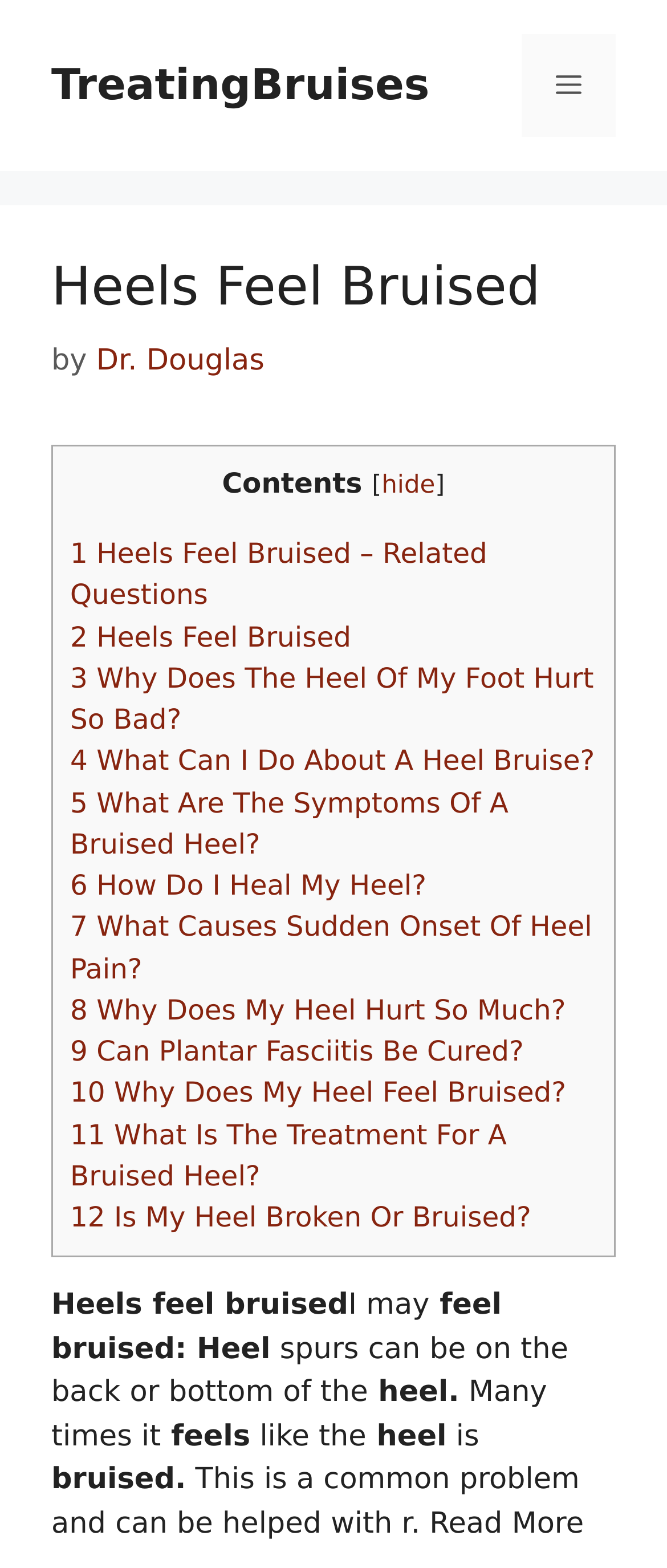Specify the bounding box coordinates of the area to click in order to follow the given instruction: "View the contents."

[0.333, 0.298, 0.543, 0.319]